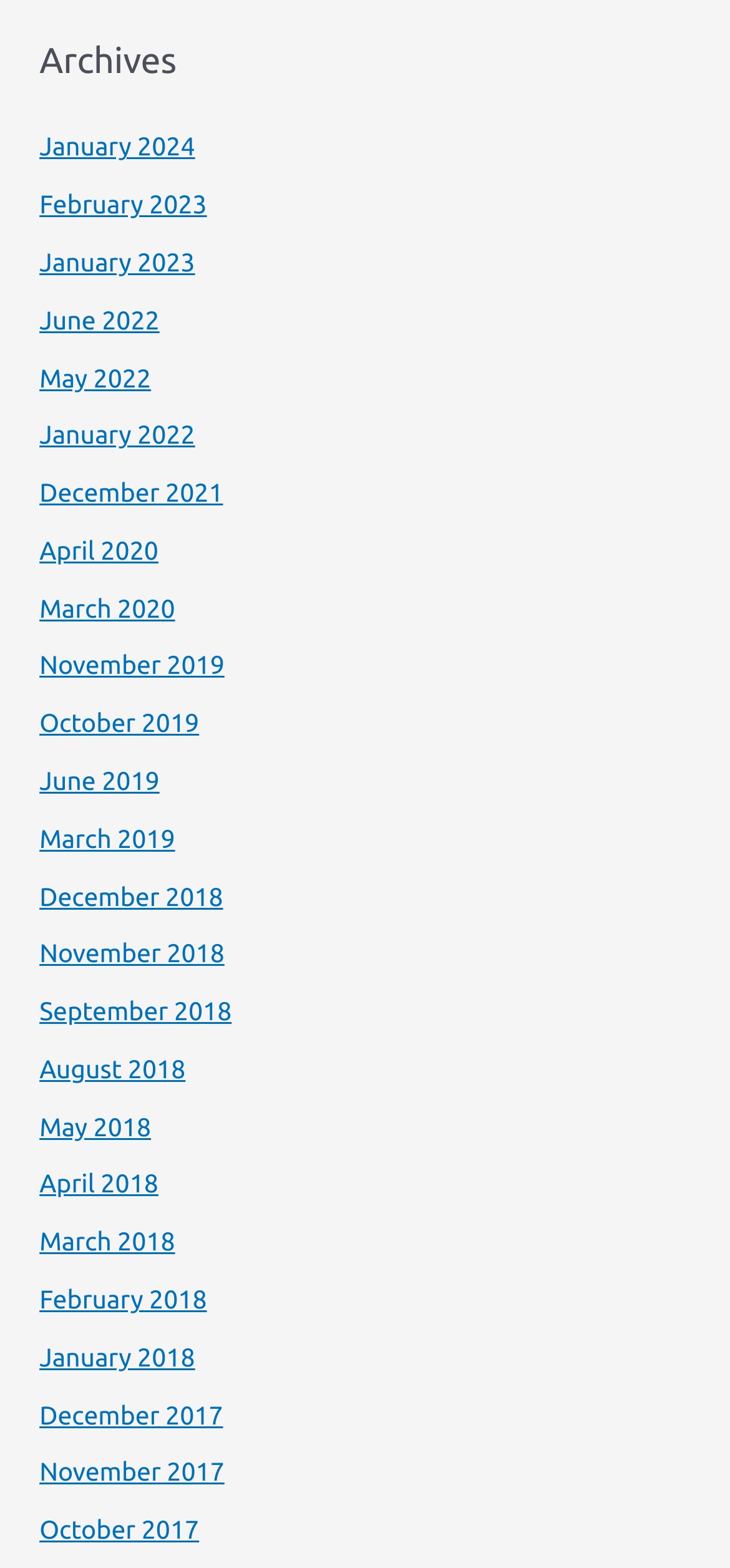Show me the bounding box coordinates of the clickable region to achieve the task as per the instruction: "browse June 2022 archives".

[0.054, 0.194, 0.219, 0.213]